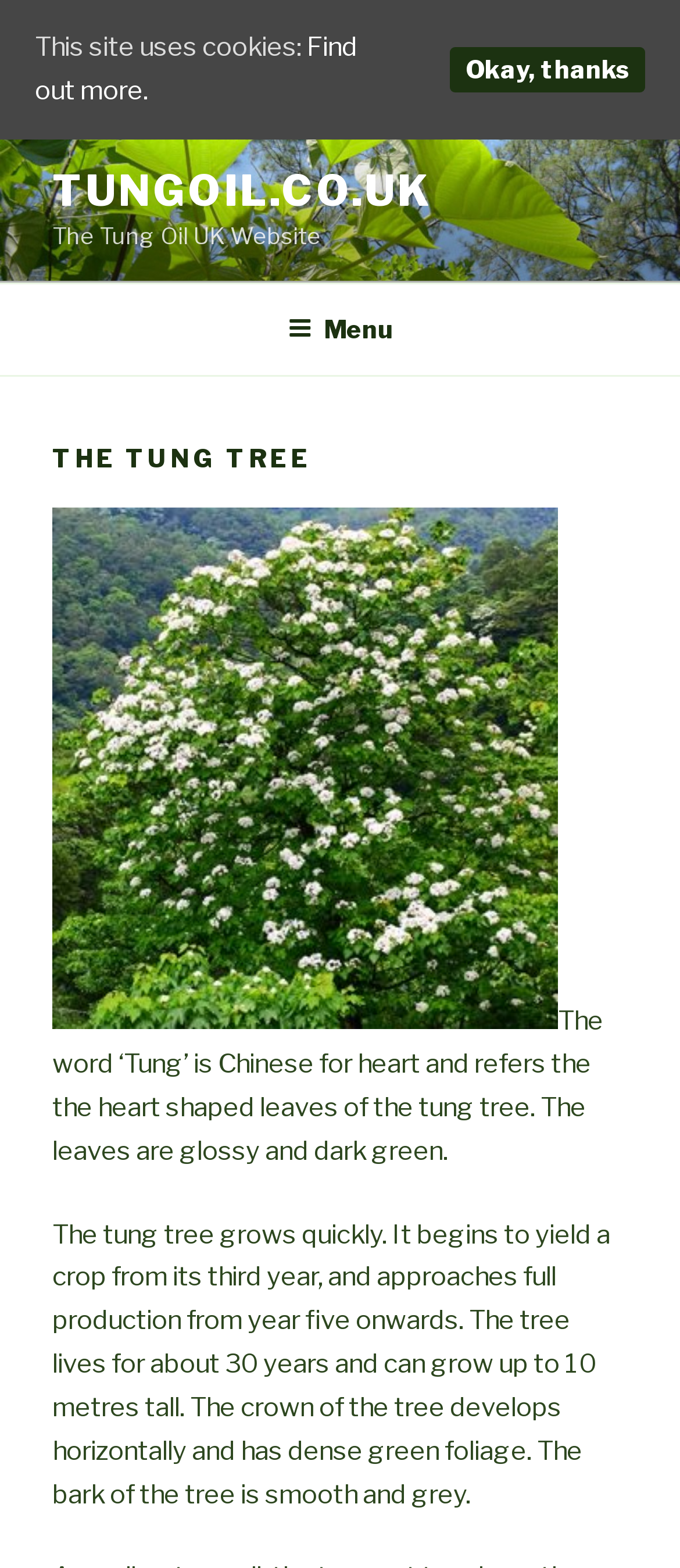Identify the bounding box for the element characterized by the following description: "Find out more.".

[0.051, 0.02, 0.526, 0.068]